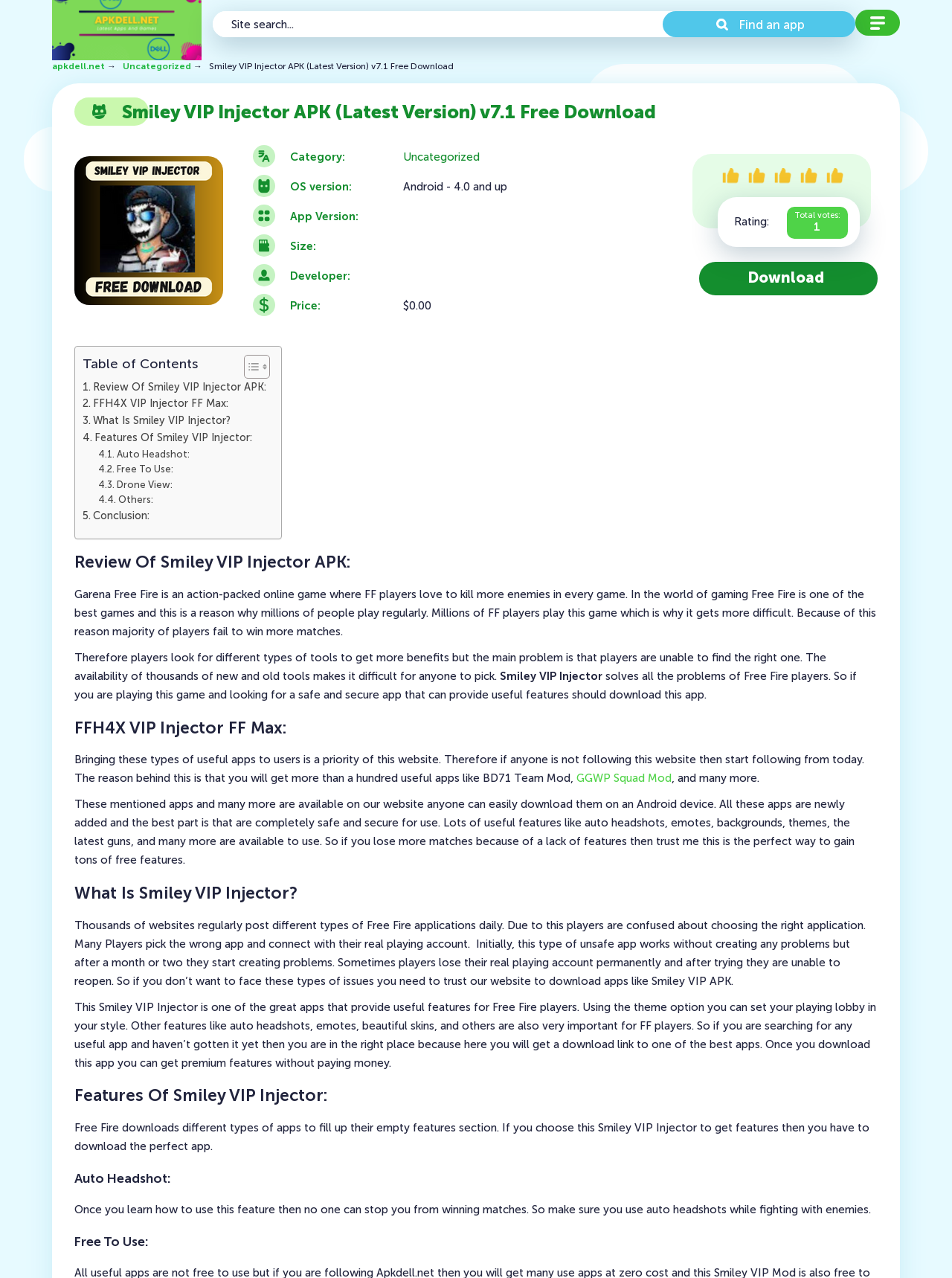What is the minimum OS version required for the app?
Please provide a comprehensive answer based on the information in the image.

The minimum OS version required for the app can be found in the webpage by looking at the 'OS version:' label, which is located near the top of the page. The corresponding text is 'Android - 4.0 and up'.